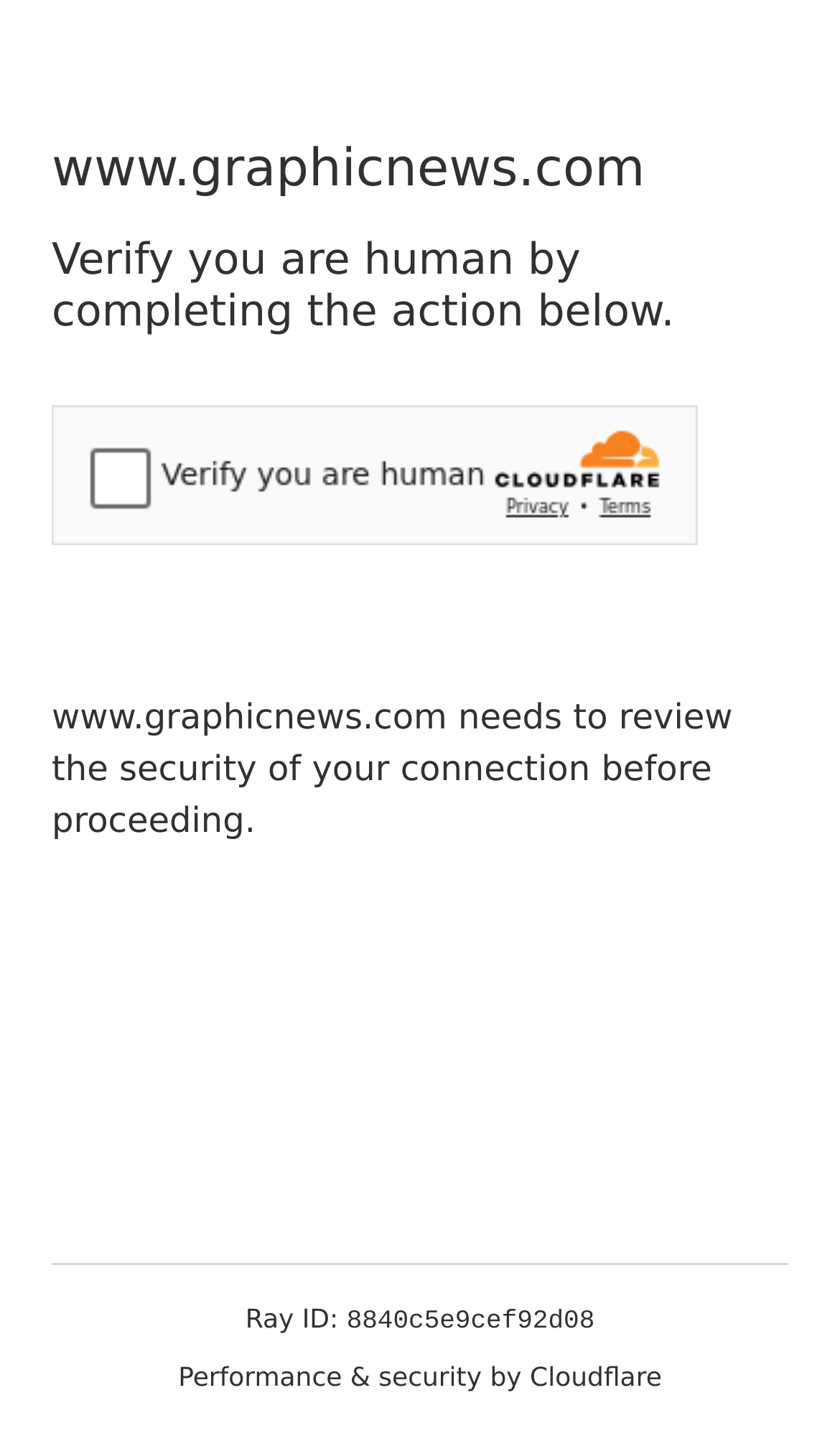What is the domain name of the website?
Use the information from the screenshot to give a comprehensive response to the question.

The domain name of the website is www.graphicnews.com, as indicated by the heading 'www.graphicnews.com' at the top of the page.